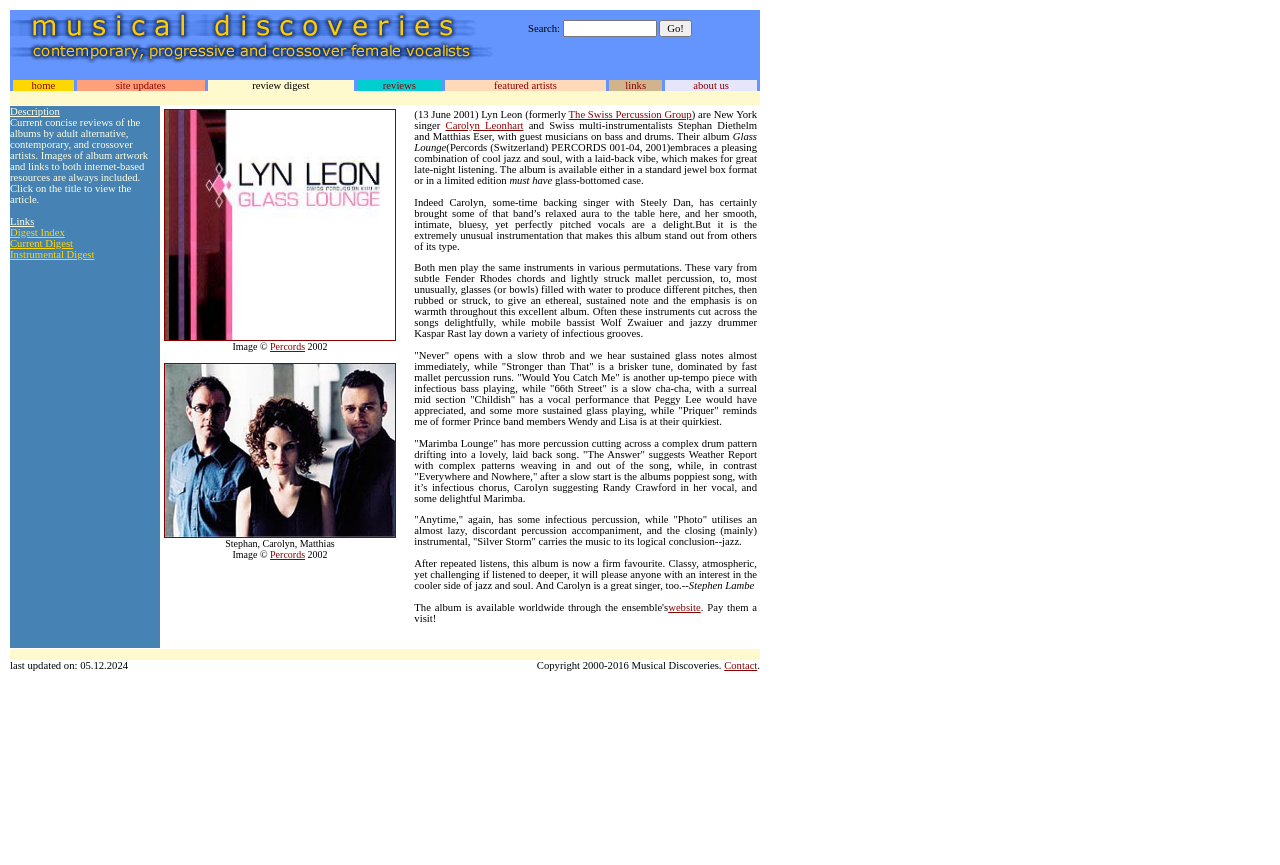Illustrate the webpage thoroughly, mentioning all important details.

The webpage is a review of the album "Glass Lounge" by Lyn Leon, featuring a combination of cool jazz and soul music. At the top of the page, there is a search bar with a "Go!" button next to it. Below the search bar, there is a navigation menu with links to various sections of the website, including "home", "site updates", "review digest", "reviews", "featured artists", "links", and "about us".

The main content of the page is a review of the album "Glass Lounge", which is divided into two sections. The first section provides an overview of the album, including its release date, genre, and a brief description of the music. The second section is a detailed review of the album, written by Stephen Lambe. The review discusses the album's instrumentation, vocals, and overall style, and includes quotes from the album's lyrics.

Throughout the review, there are several images, including a CD cover image and a photo of the album's artists. There are also links to other websites, including the ensemble's website, where the album can be purchased.

At the bottom of the page, there is a footer section with a copyright notice and a link to the website's homepage.